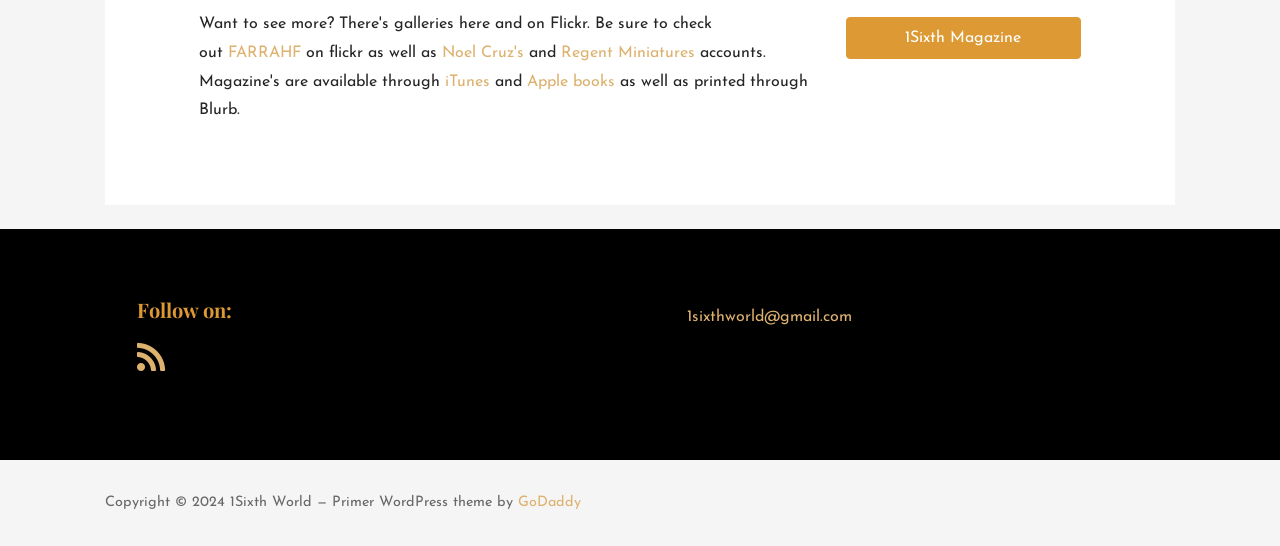What is the email address provided?
Examine the webpage screenshot and provide an in-depth answer to the question.

The answer can be found by looking at the link element with the email address at the bottom of the webpage.